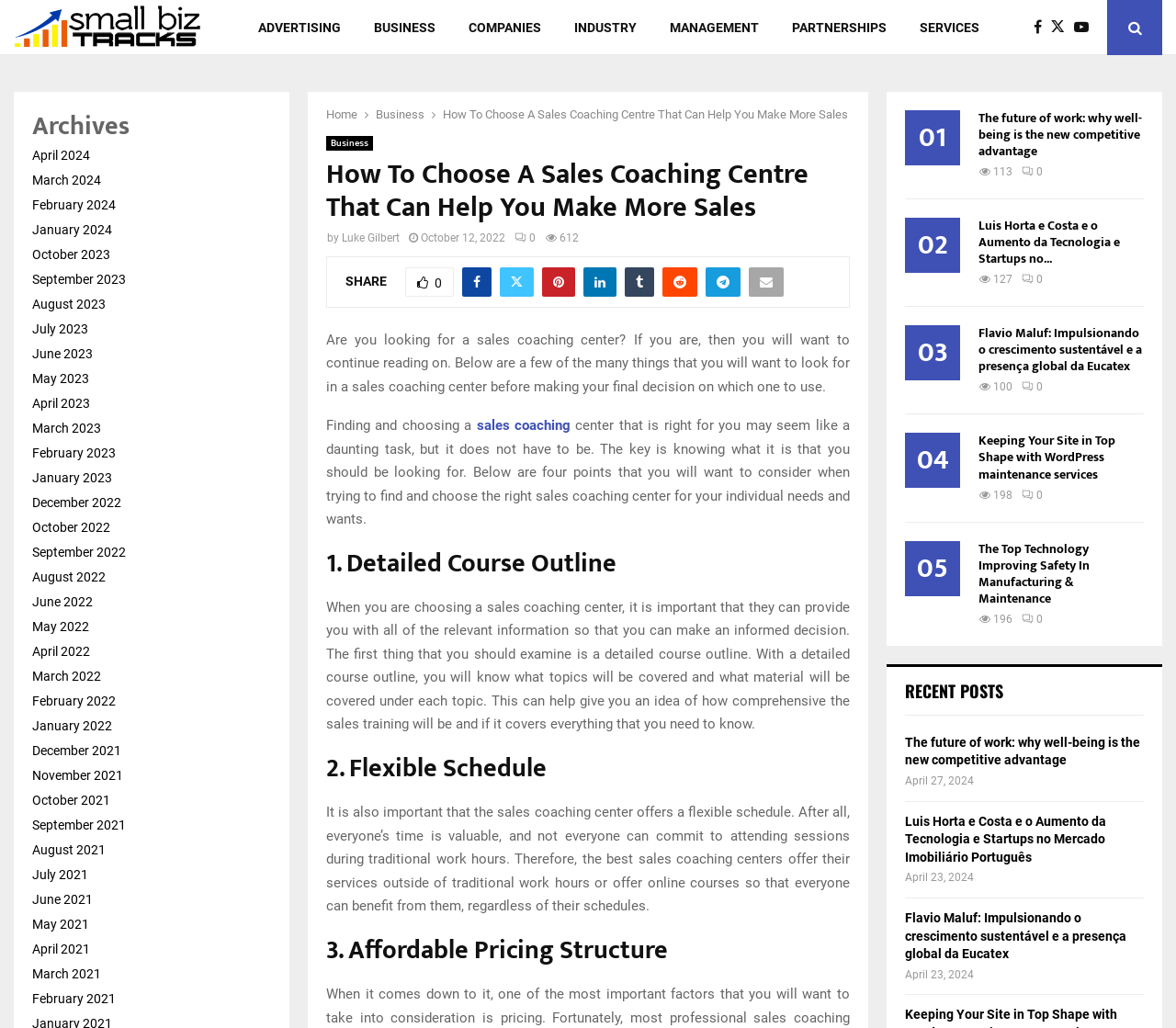How many archives are listed on the webpage?
Answer the question with a thorough and detailed explanation.

The number of archives listed on the webpage can be determined by counting the links under the 'Archives' heading, which lists 24 months from April 2024 to April 2021.